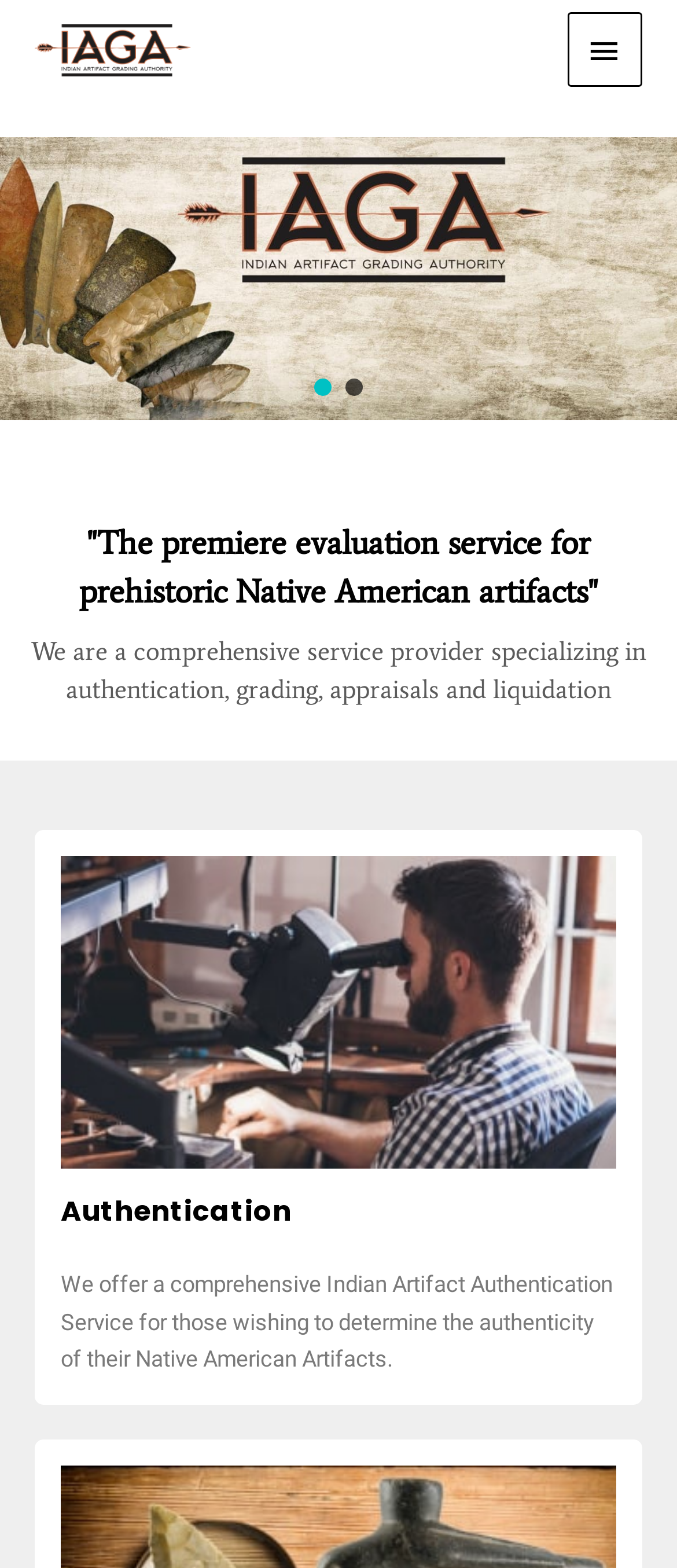Find the bounding box of the UI element described as: "Skip to content". The bounding box coordinates should be given as four float values between 0 and 1, i.e., [left, top, right, bottom].

None